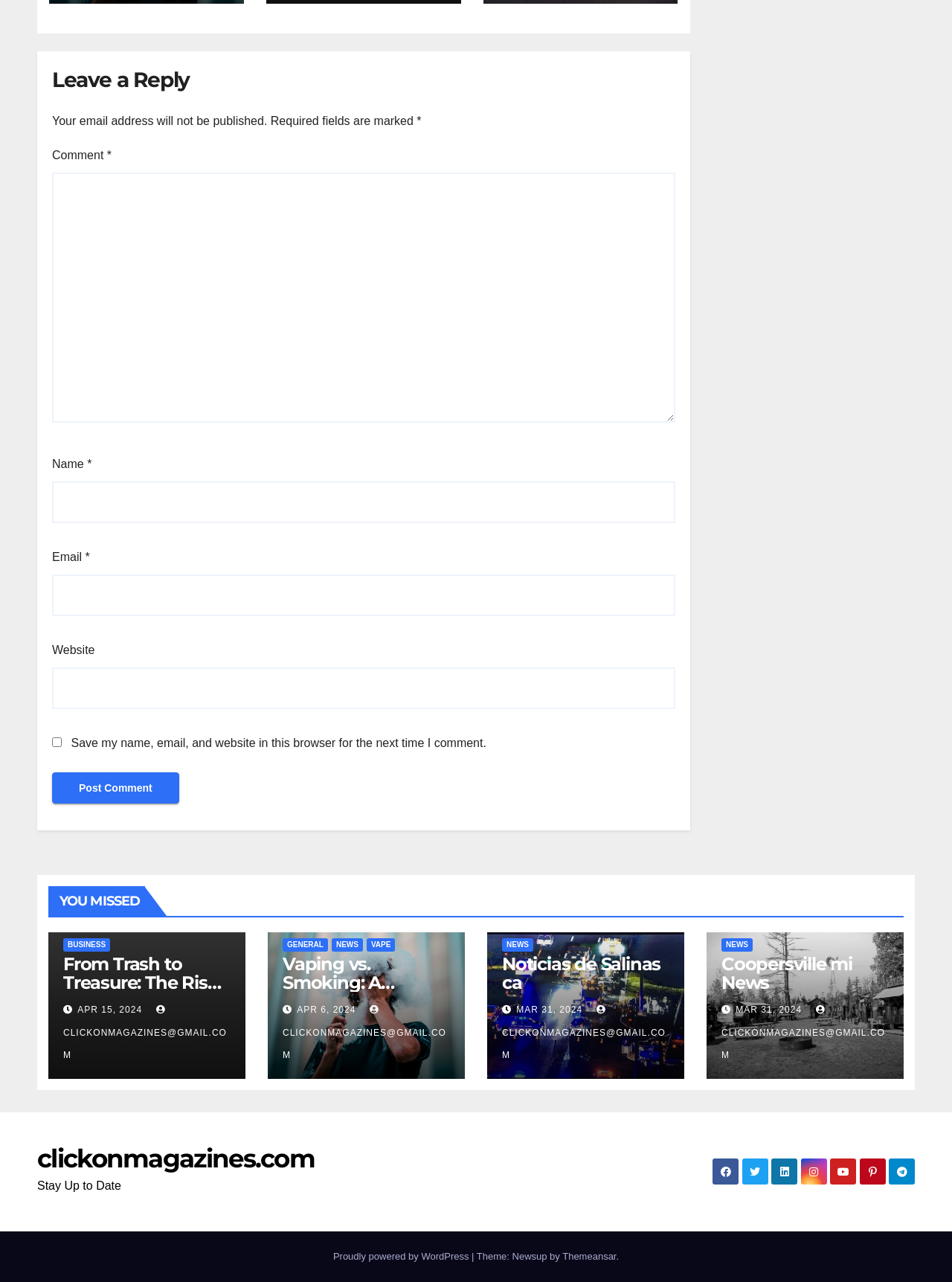What is the purpose of the text box labeled 'Comment'?
Answer briefly with a single word or phrase based on the image.

Leave a comment